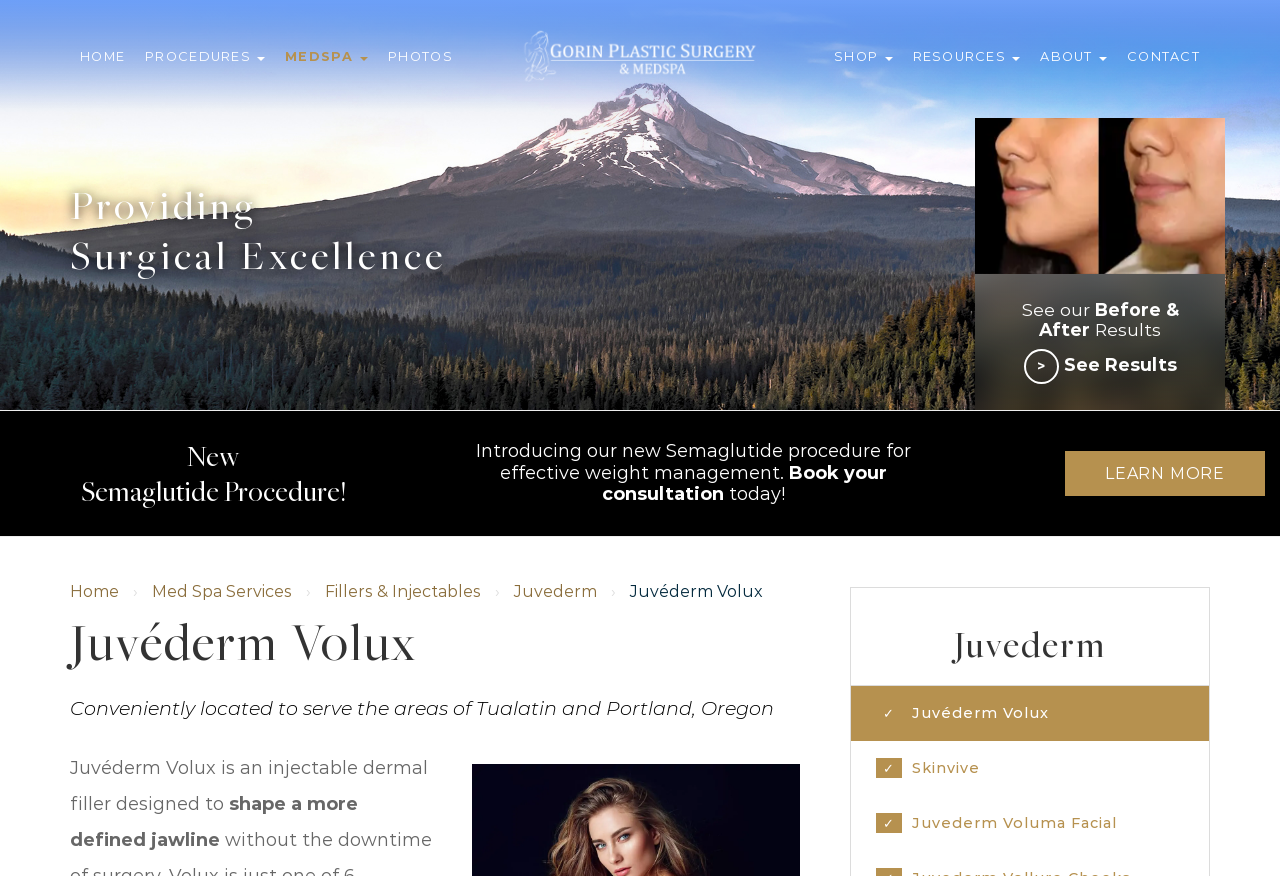Please determine the bounding box coordinates of the clickable area required to carry out the following instruction: "View Before & After Results". The coordinates must be four float numbers between 0 and 1, represented as [left, top, right, bottom].

[0.762, 0.313, 0.957, 0.468]